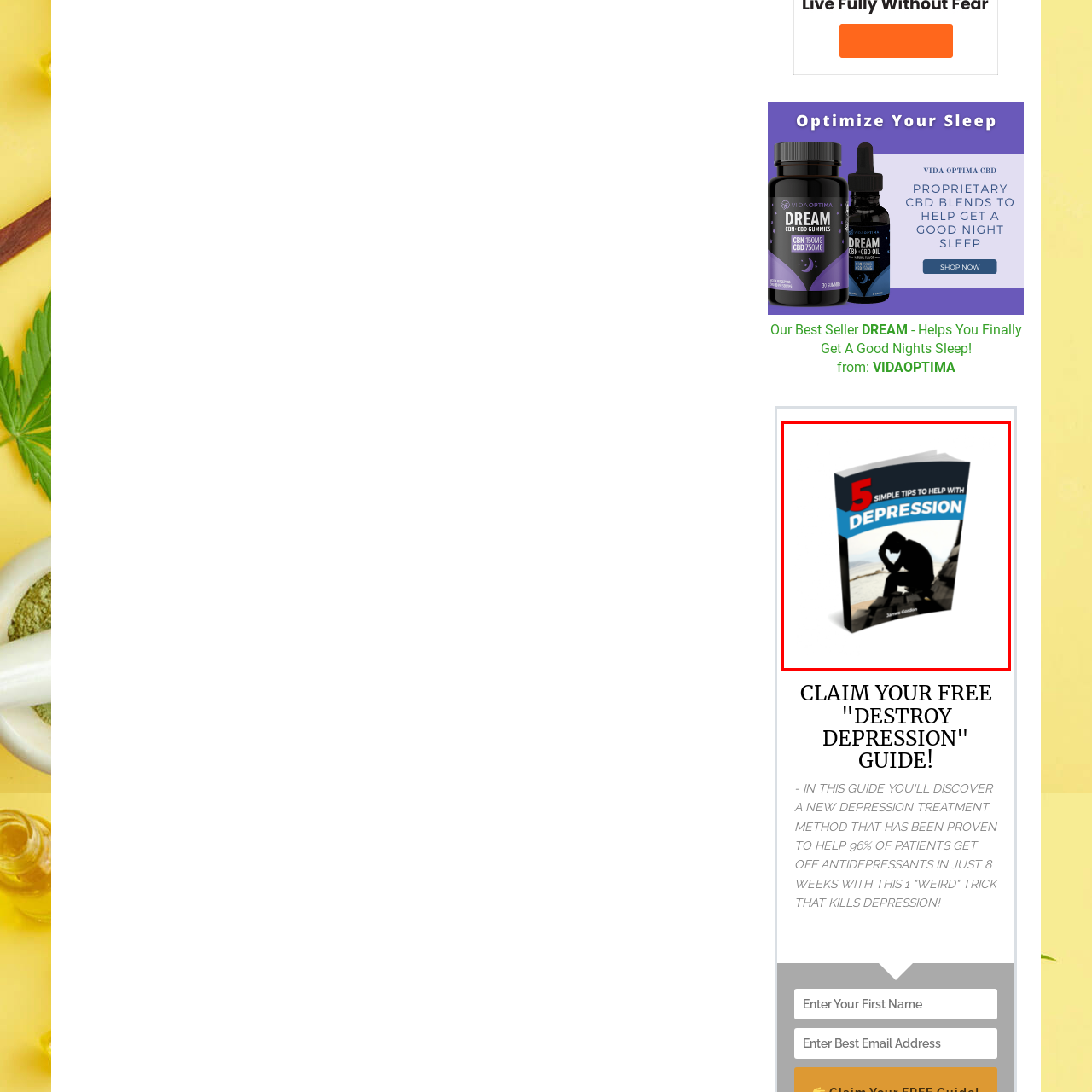What color are the title letters?
Examine the content inside the red bounding box in the image and provide a thorough answer to the question based on that visual information.

The title '5 Simple Tips to Help with Depression' is highlighted in bold blue letters, making it stand out on the book cover.